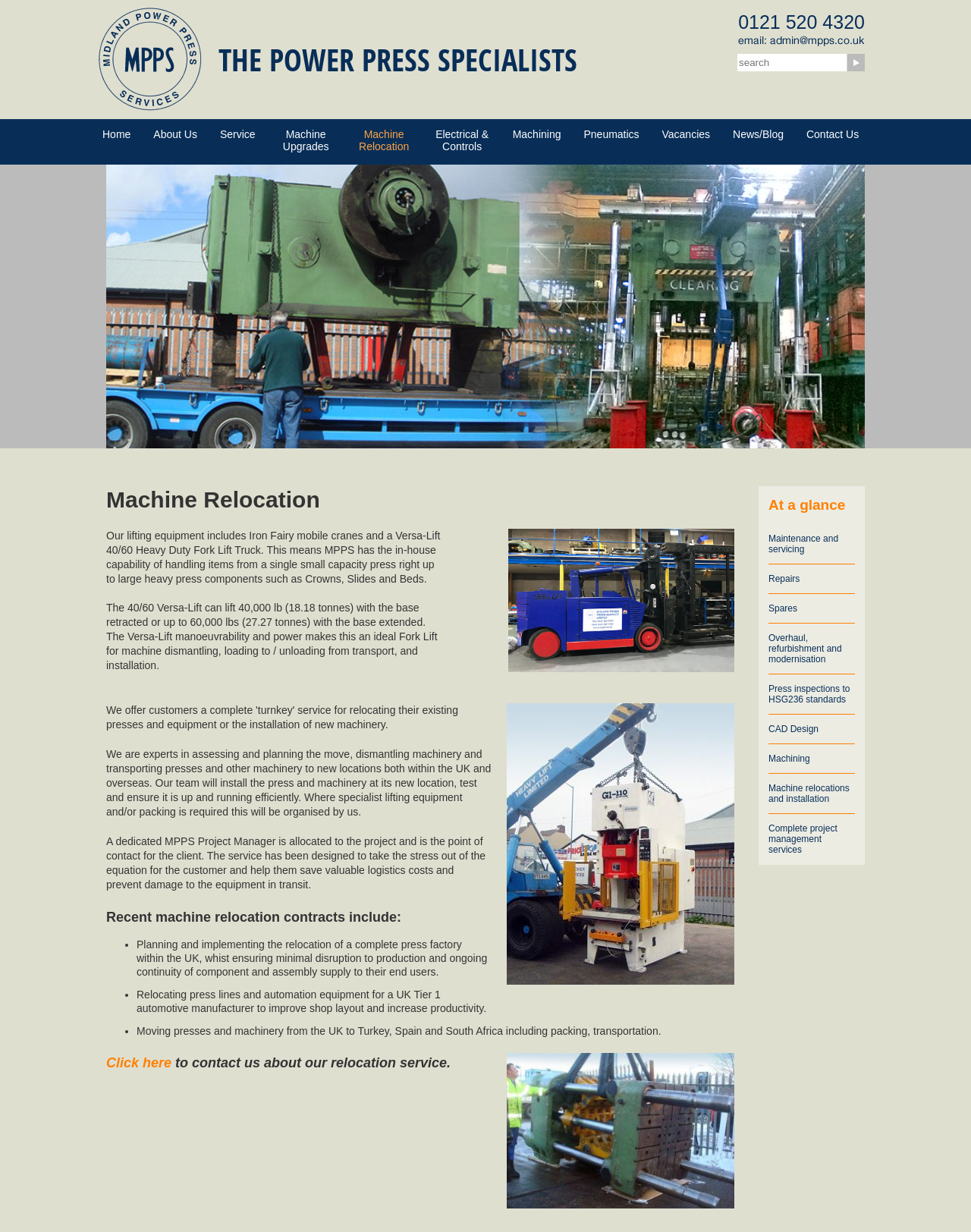Identify the bounding box coordinates for the region of the element that should be clicked to carry out the instruction: "Search for something". The bounding box coordinates should be four float numbers between 0 and 1, i.e., [left, top, right, bottom].

[0.759, 0.044, 0.872, 0.058]